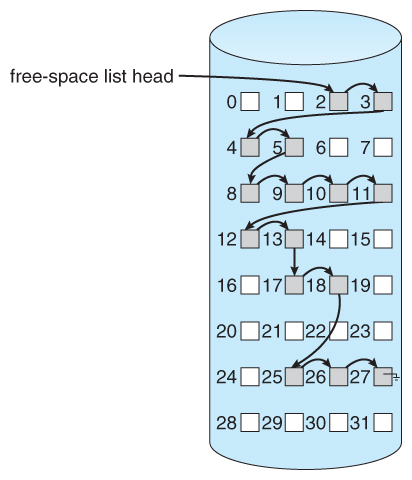What do unshaded squares represent?
Please answer using one word or phrase, based on the screenshot.

Free blocks